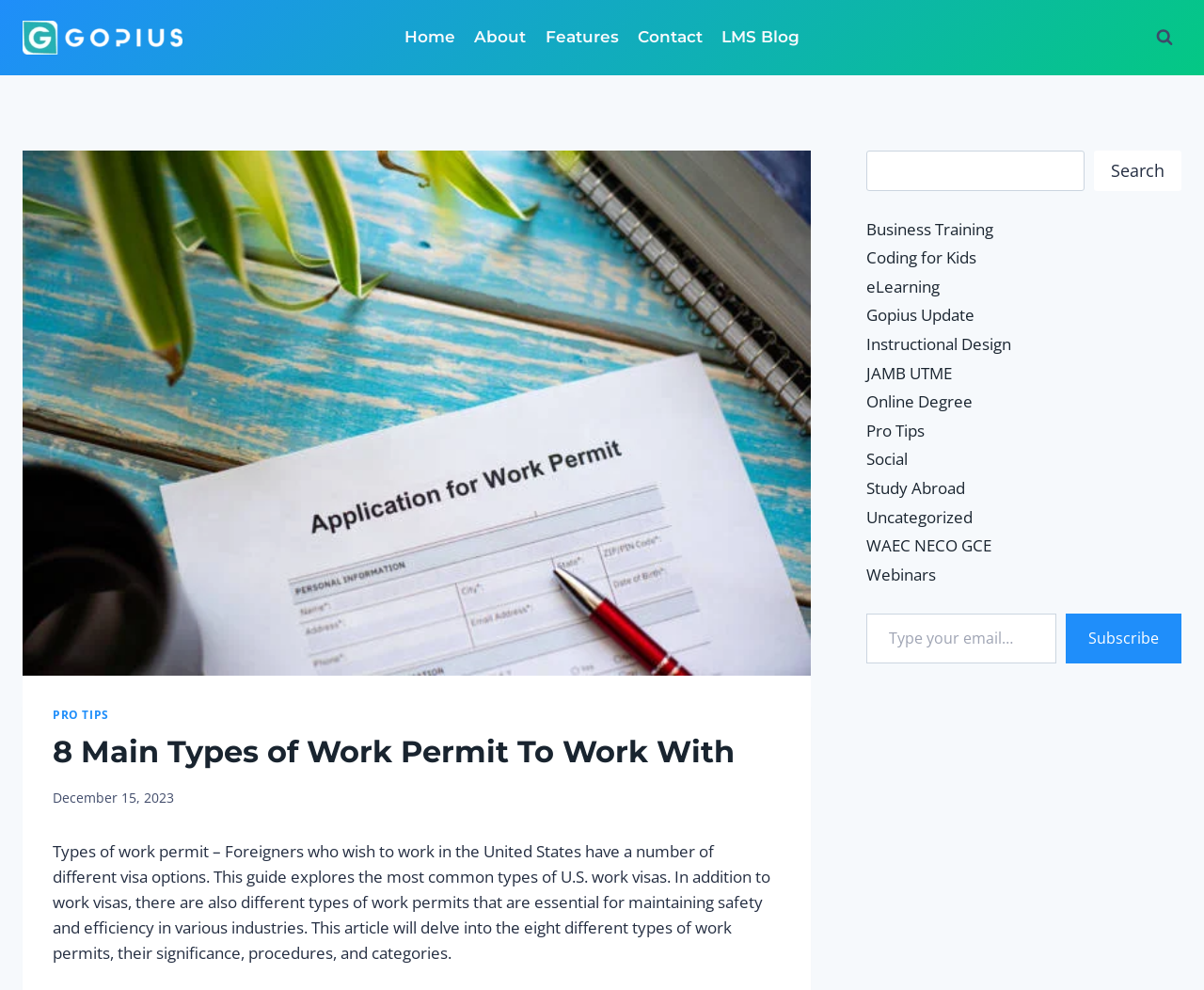Pinpoint the bounding box coordinates of the clickable element to carry out the following instruction: "Click on the 'PRO TIPS' link."

[0.044, 0.714, 0.09, 0.729]